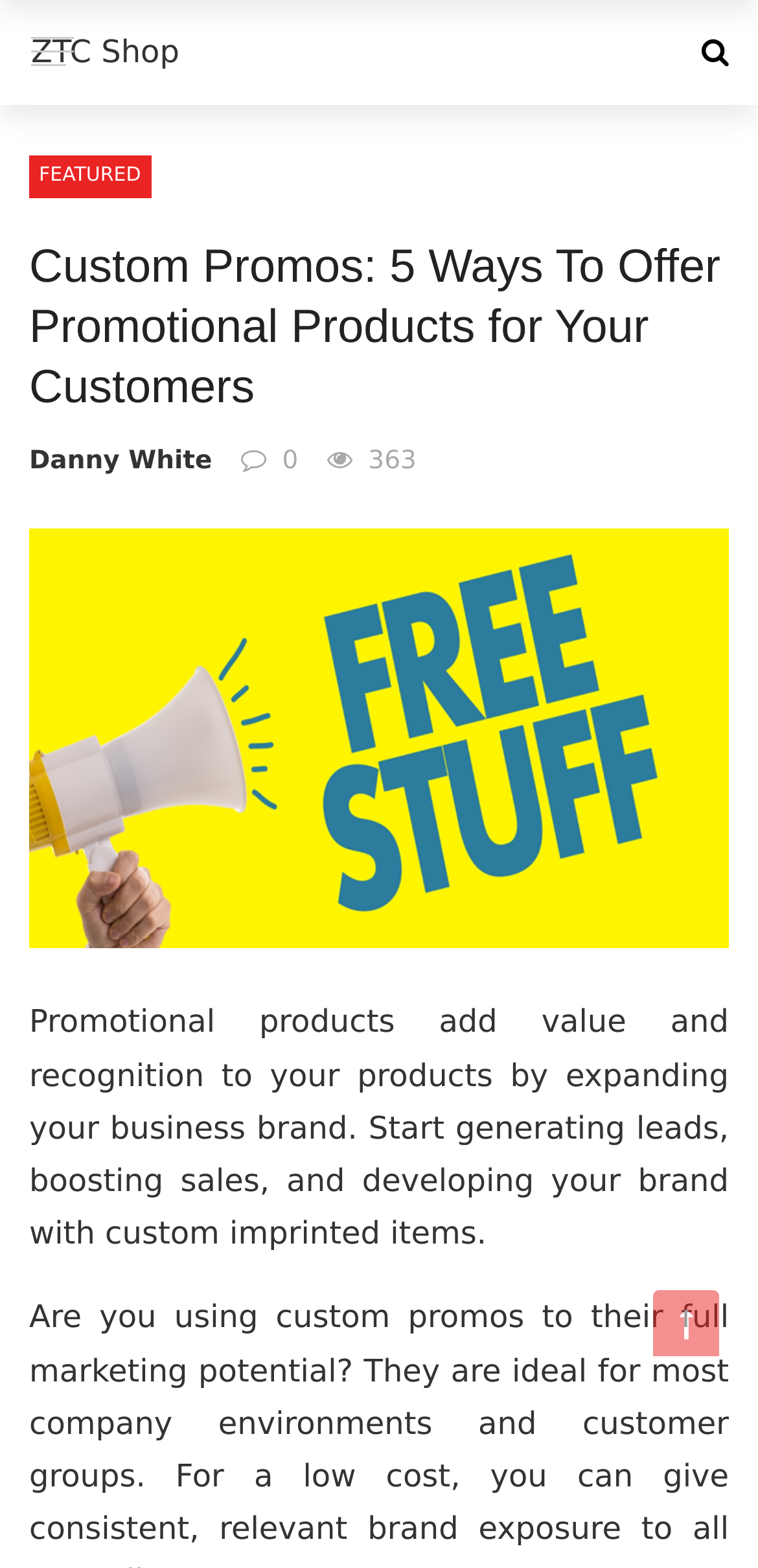Who wrote the article?
Please give a detailed and elaborate answer to the question.

The link 'Danny White' is present on the webpage, which suggests that Danny White is the author of the article.